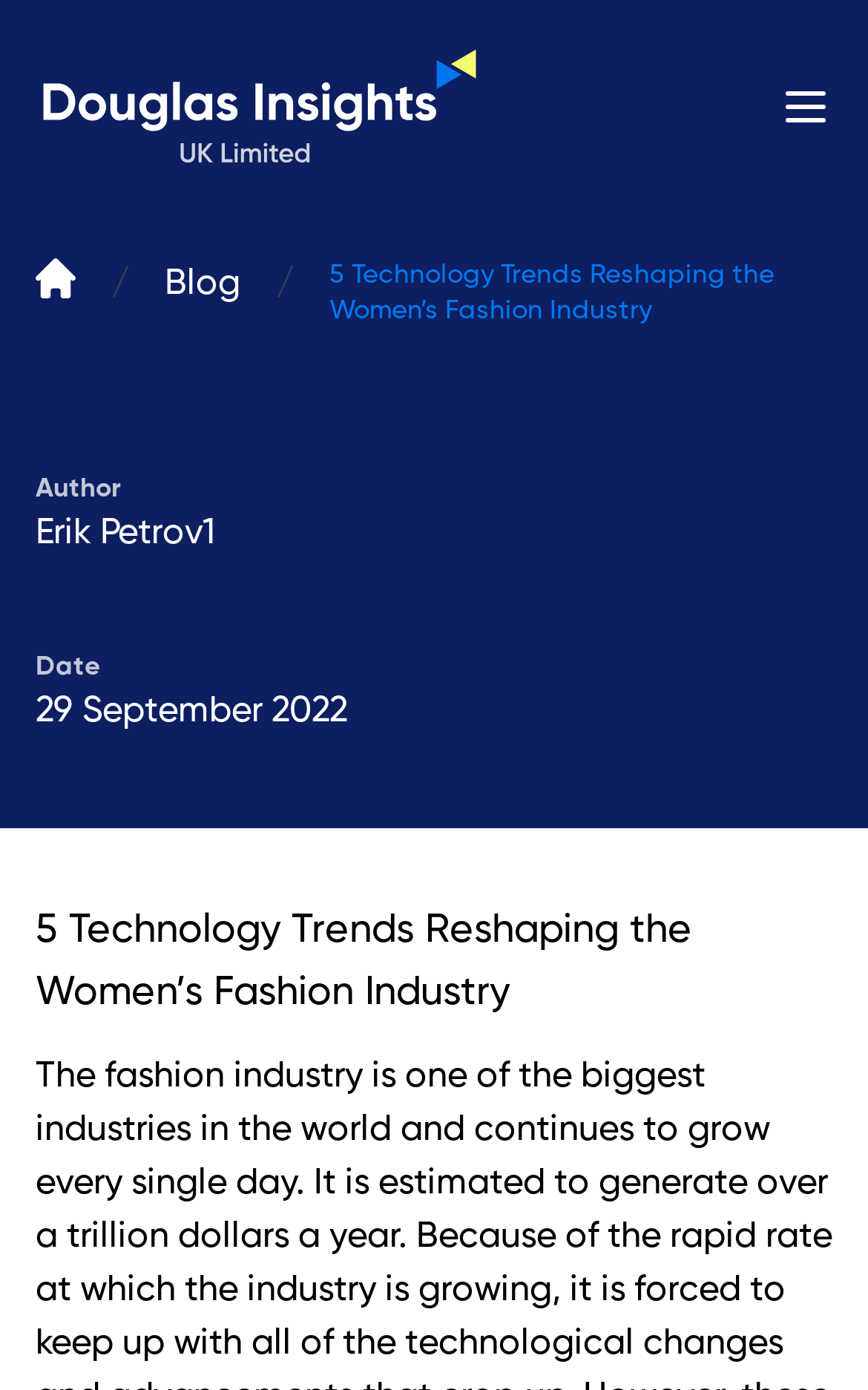Describe all the key features of the webpage in detail.

The webpage is about 5 technology trends reshaping the women's fashion industry. At the top left corner, there is a link to "Douglas Insights" accompanied by an image with the same name. To the right of this link, there is a button to open a menu. 

Below the "Douglas Insights" link, there are several navigation links, including an empty link with an image, a slash symbol, and a link to the "Blog" section. 

The main title of the article, "5 Technology Trends Reshaping the Women’s Fashion Industry", is prominently displayed in the middle of the page. 

On the left side of the page, there are three headings: "Author", "Erik Petrov1", and "Date", with the date being "29 September 2022". 

Finally, there is a large heading that repeats the title of the article, "5 Technology Trends Reshaping the Women’s Fashion Industry", which likely marks the beginning of the article's content.